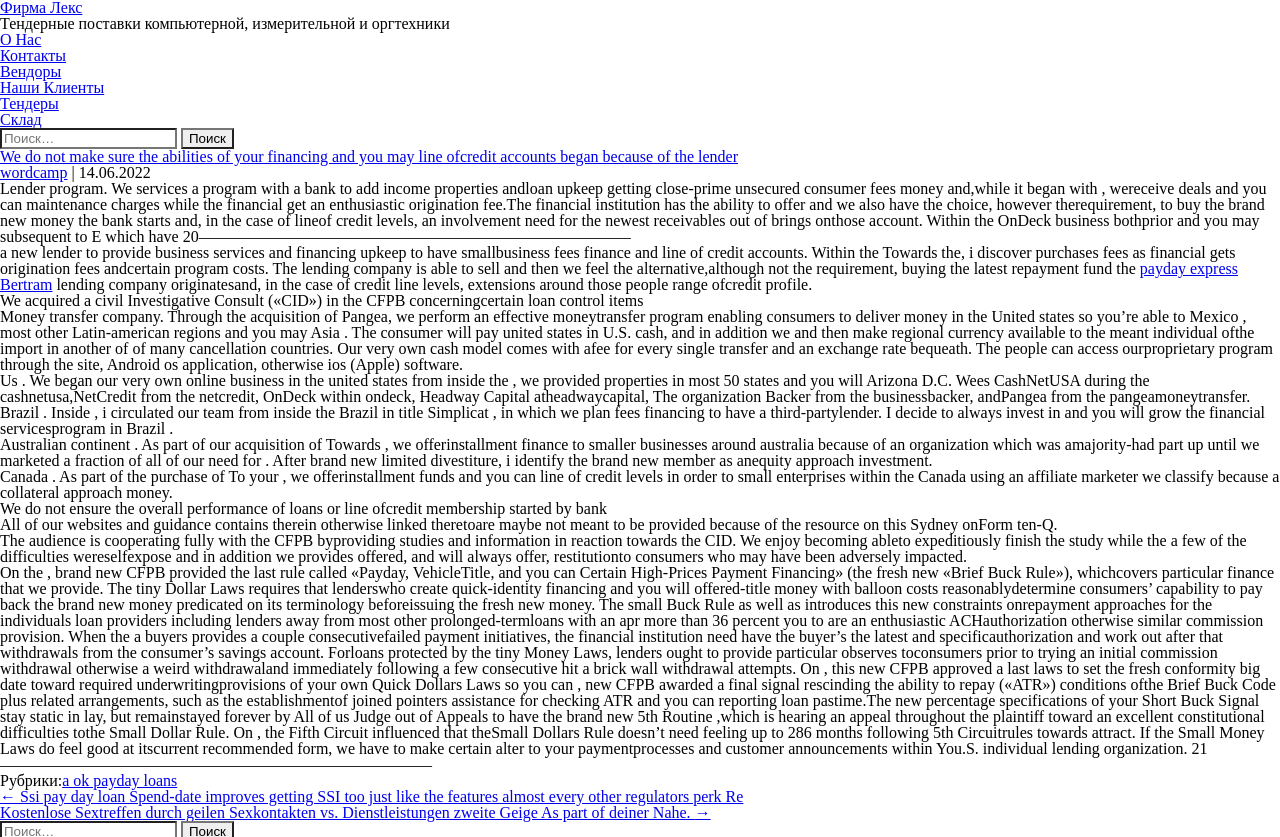Determine the bounding box coordinates of the area to click in order to meet this instruction: "Search for something".

[0.141, 0.153, 0.183, 0.178]